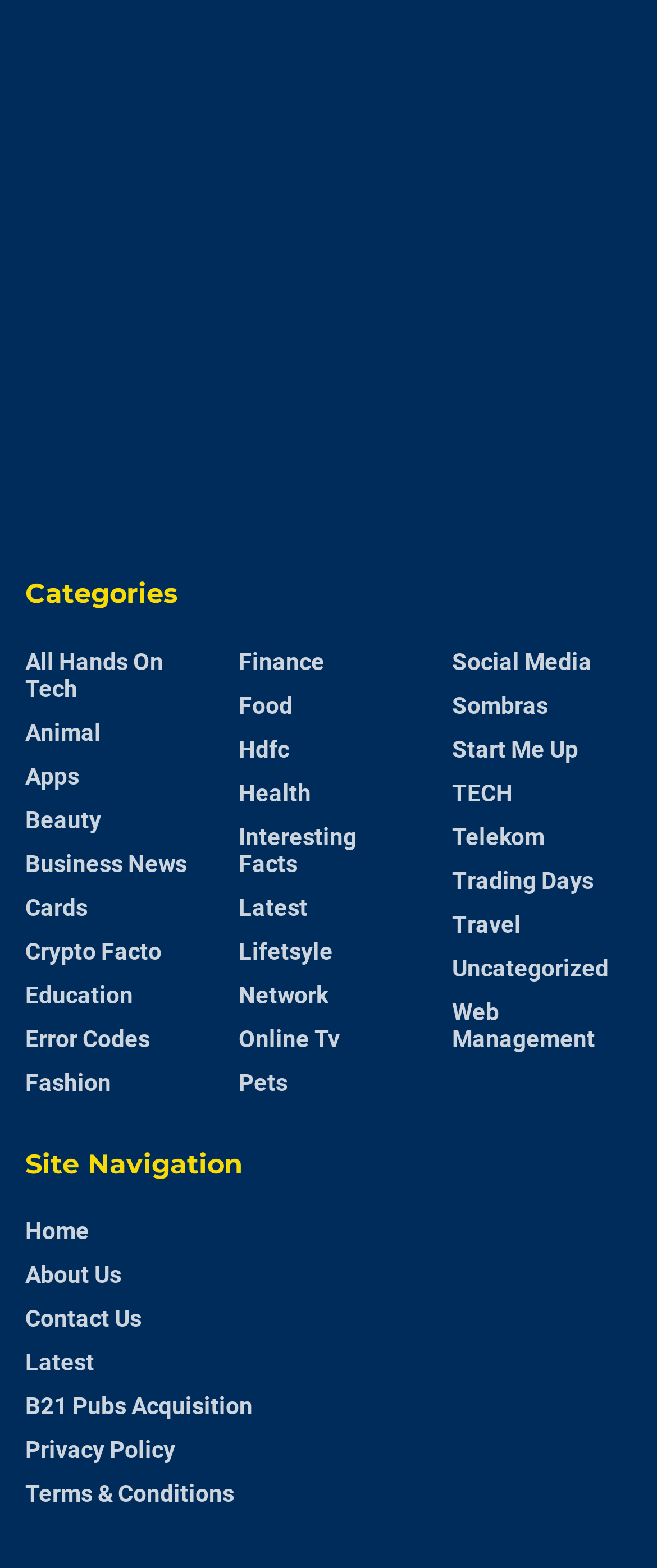What is the first category listed?
Please answer using one word or phrase, based on the screenshot.

All Hands On Tech